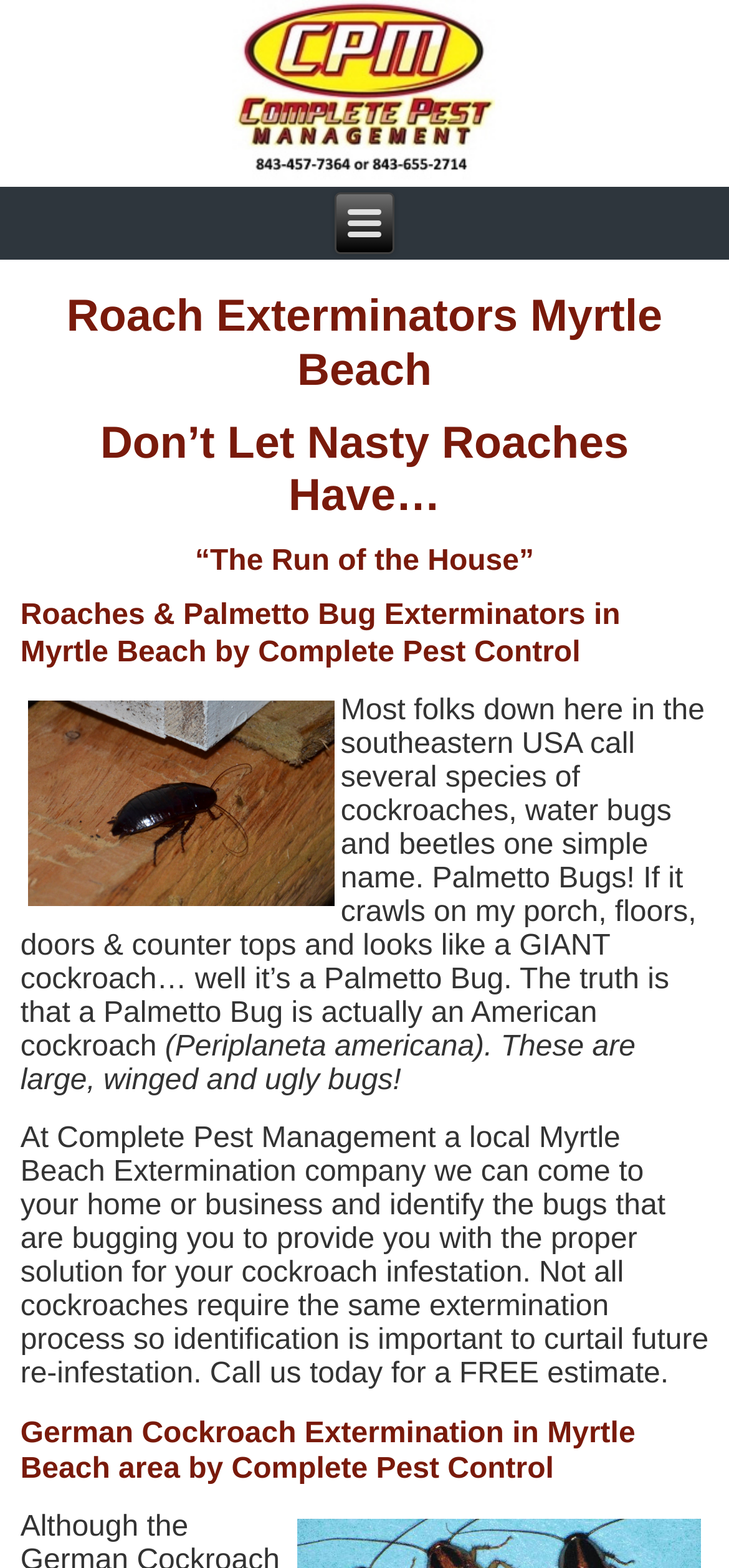What type of bugs does the company exterminate?
Using the visual information, answer the question in a single word or phrase.

Roaches and Palmetto Bugs